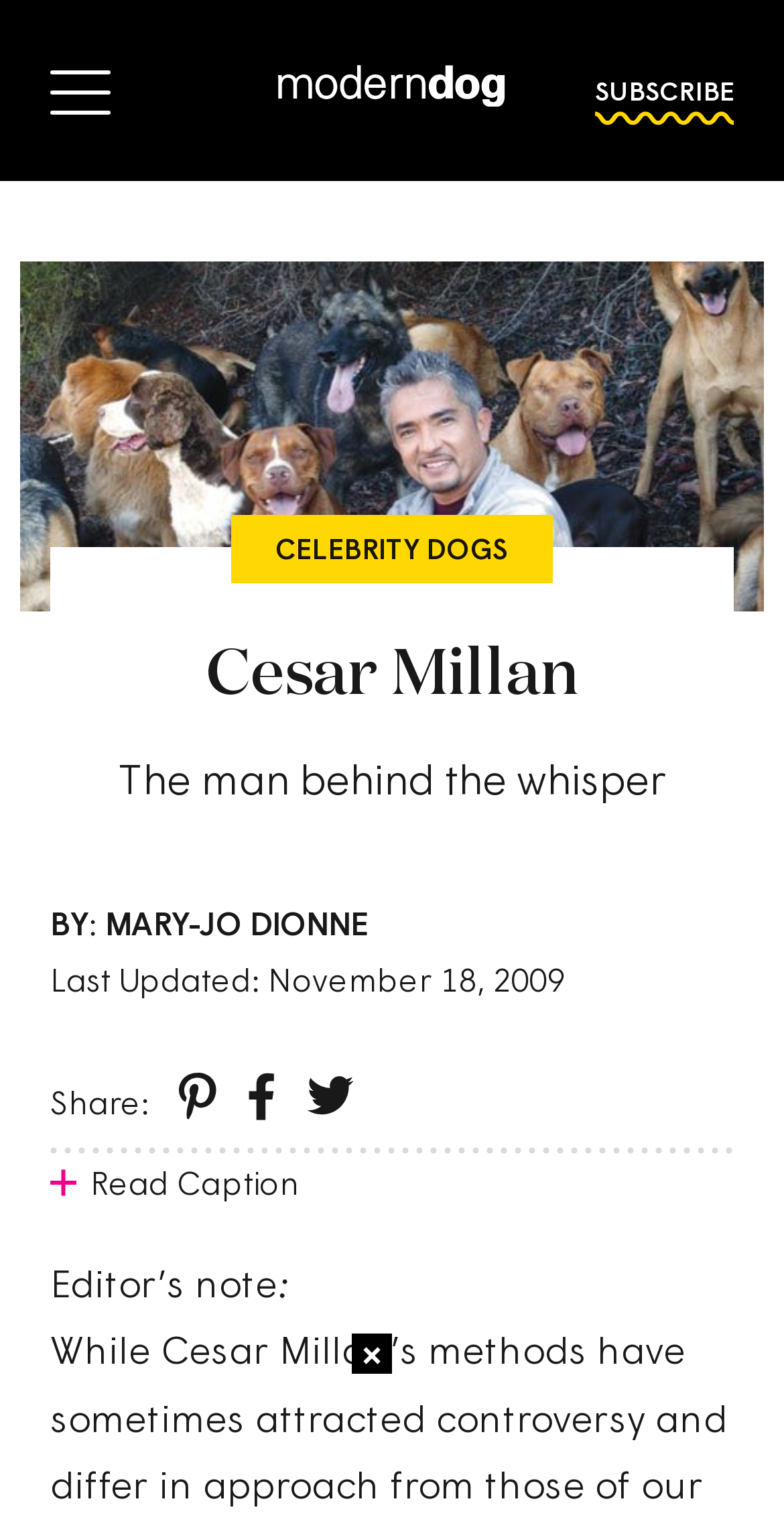Please provide a detailed answer to the question below by examining the image:
What is the category of the article?

I found the category by looking at the link element that says 'CELEBRITY DOGS' which is located above the heading 'Cesar Millan'.